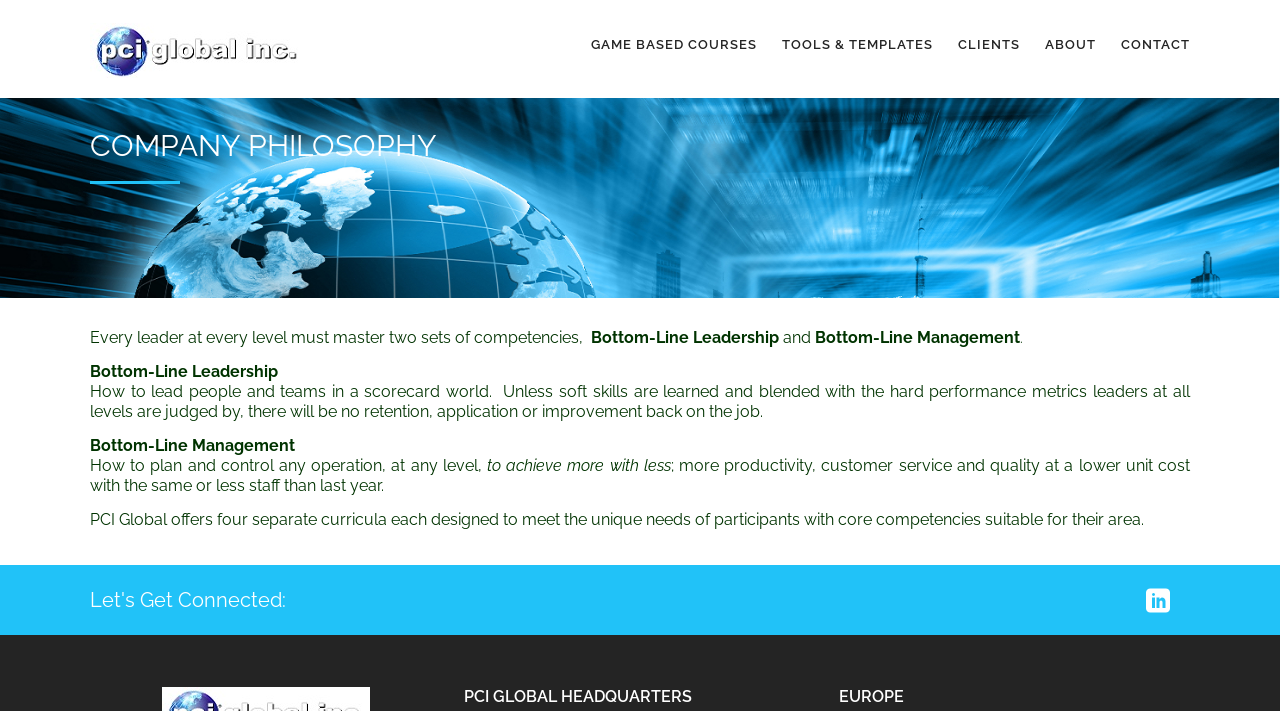What is the company philosophy about?
Please answer the question with as much detail as possible using the screenshot.

The company philosophy is about the importance of leaders mastering two sets of competencies, namely Bottom-Line Leadership and Bottom-Line Management, which are essential for leading people and teams, and planning and controlling operations to achieve more with less.